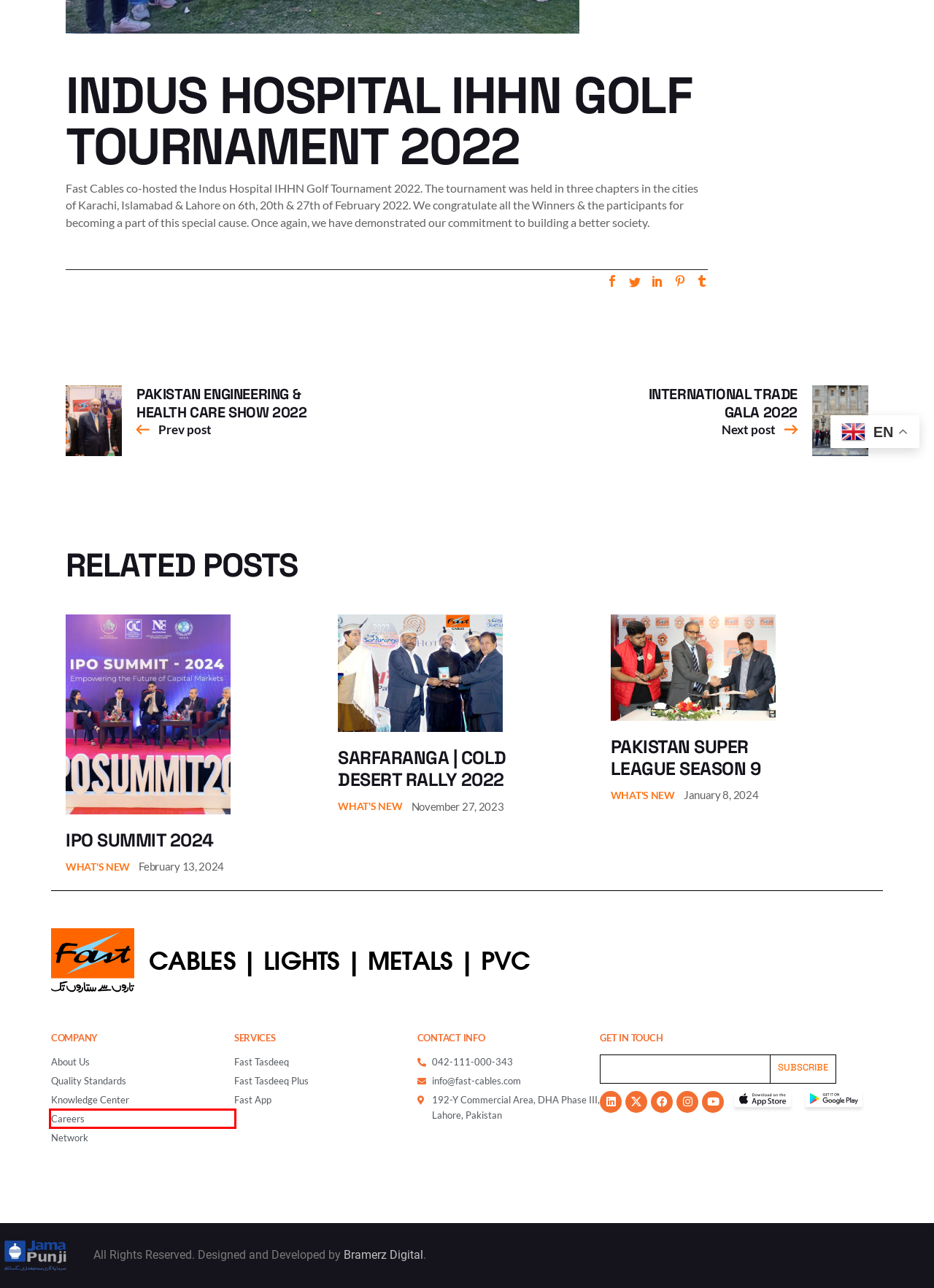Inspect the screenshot of a webpage with a red rectangle bounding box. Identify the webpage description that best corresponds to the new webpage after clicking the element inside the bounding box. Here are the candidates:
A. Network | Fast Cables
B. Sarfaranga | Cold Desert Rally 2022 | Fast Cables
C. Pakistan Super League season 9 | Fast Cables
D. Knowledge Center | Fast Cables
E. Careers | Fast Cables
F. IPO Summit 2024 | Fast Cables
G. Pakistan Engineering & Health Care Show 2022 | Fast Cables
H. International Trade Gala 2022 | Fast Cables

E